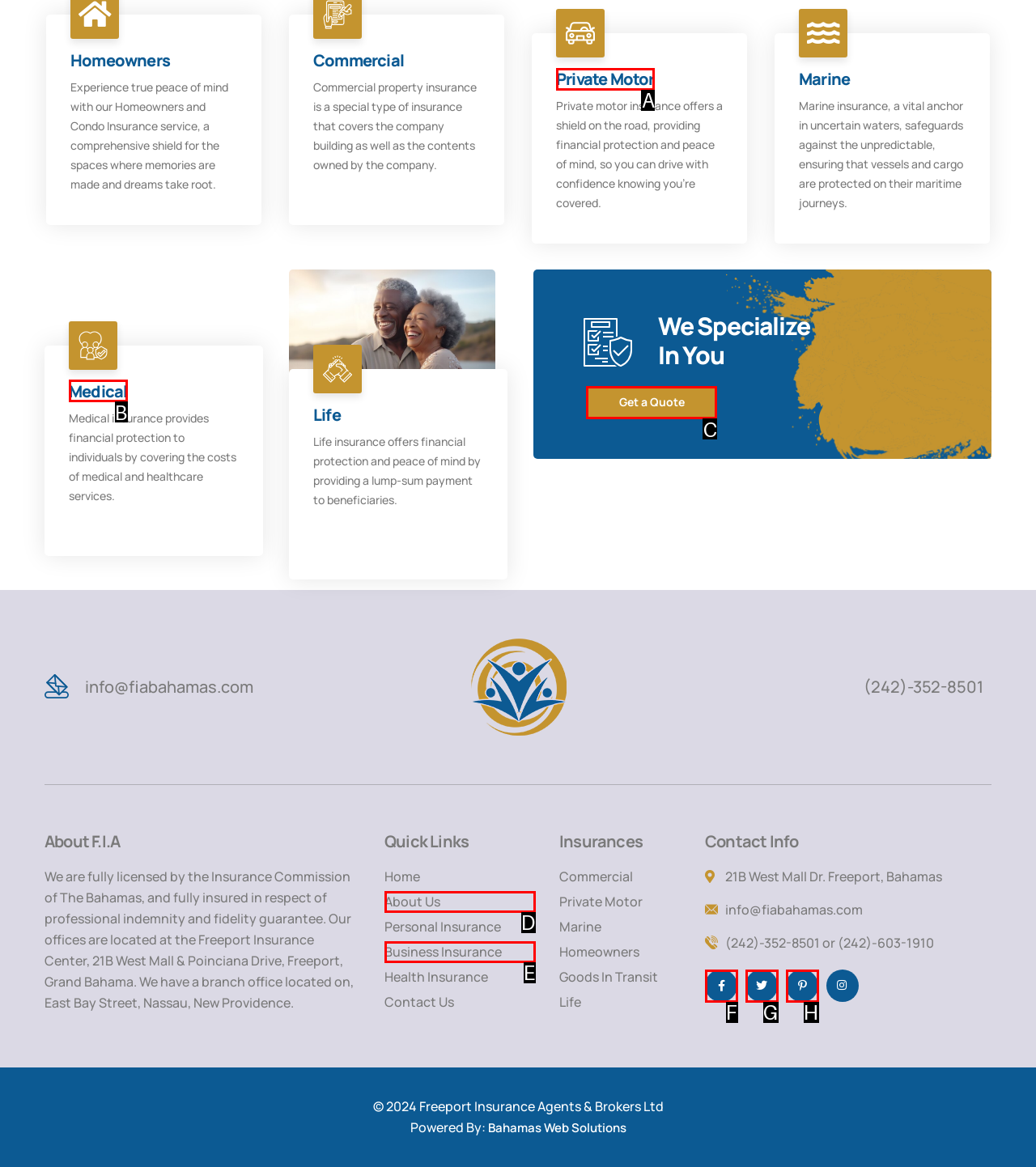Determine which HTML element to click for this task: Get a Quote Provide the letter of the selected choice.

C